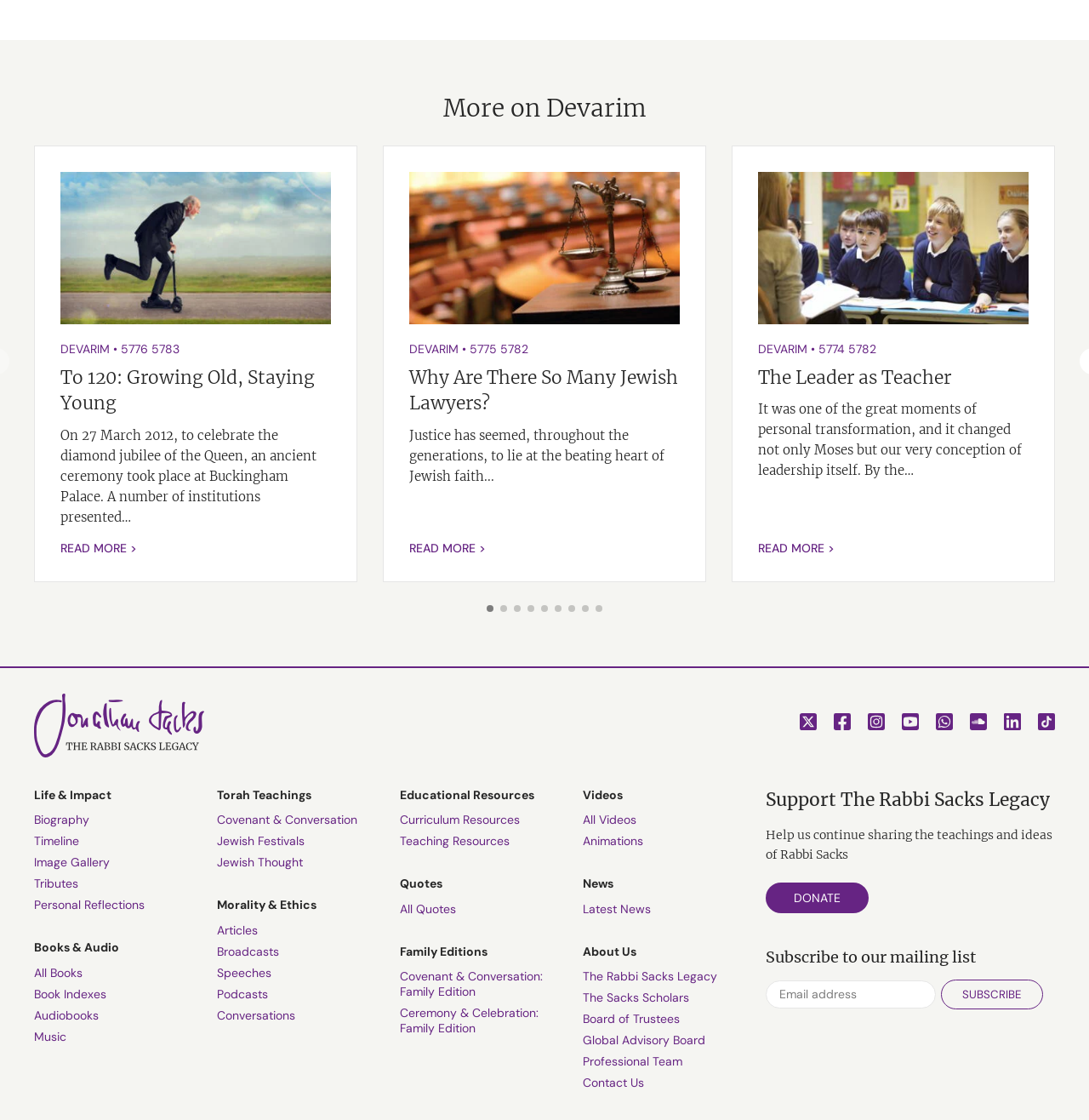Extract the bounding box coordinates of the UI element described: "parent_node: DEVARIM • 5776 5783". Provide the coordinates in the format [left, top, right, bottom] with values ranging from 0 to 1.

[0.055, 0.154, 0.304, 0.305]